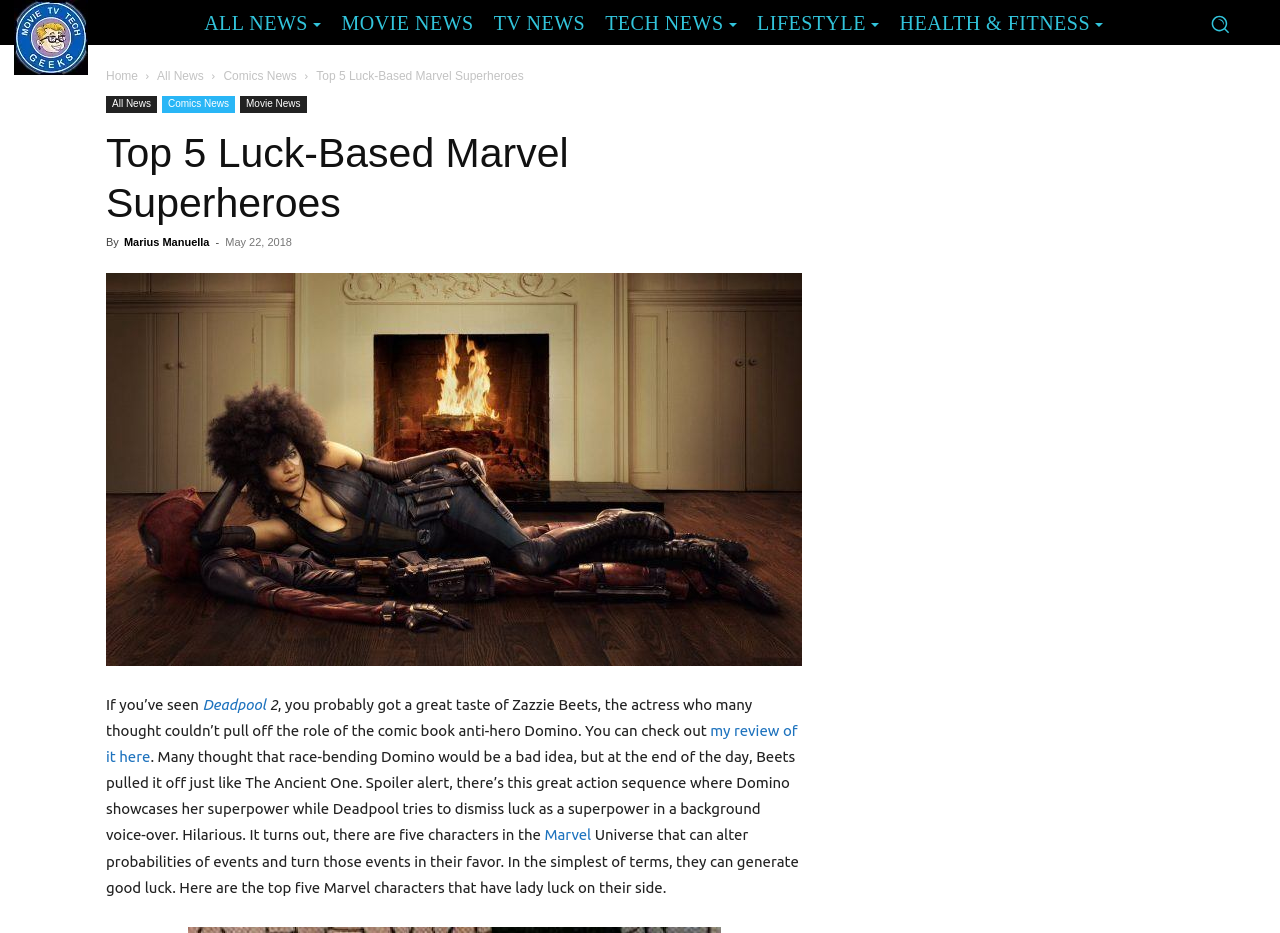Determine the bounding box coordinates of the target area to click to execute the following instruction: "Click the Movie TV Tech Geeks News Logo."

[0.011, 0.0, 0.069, 0.08]